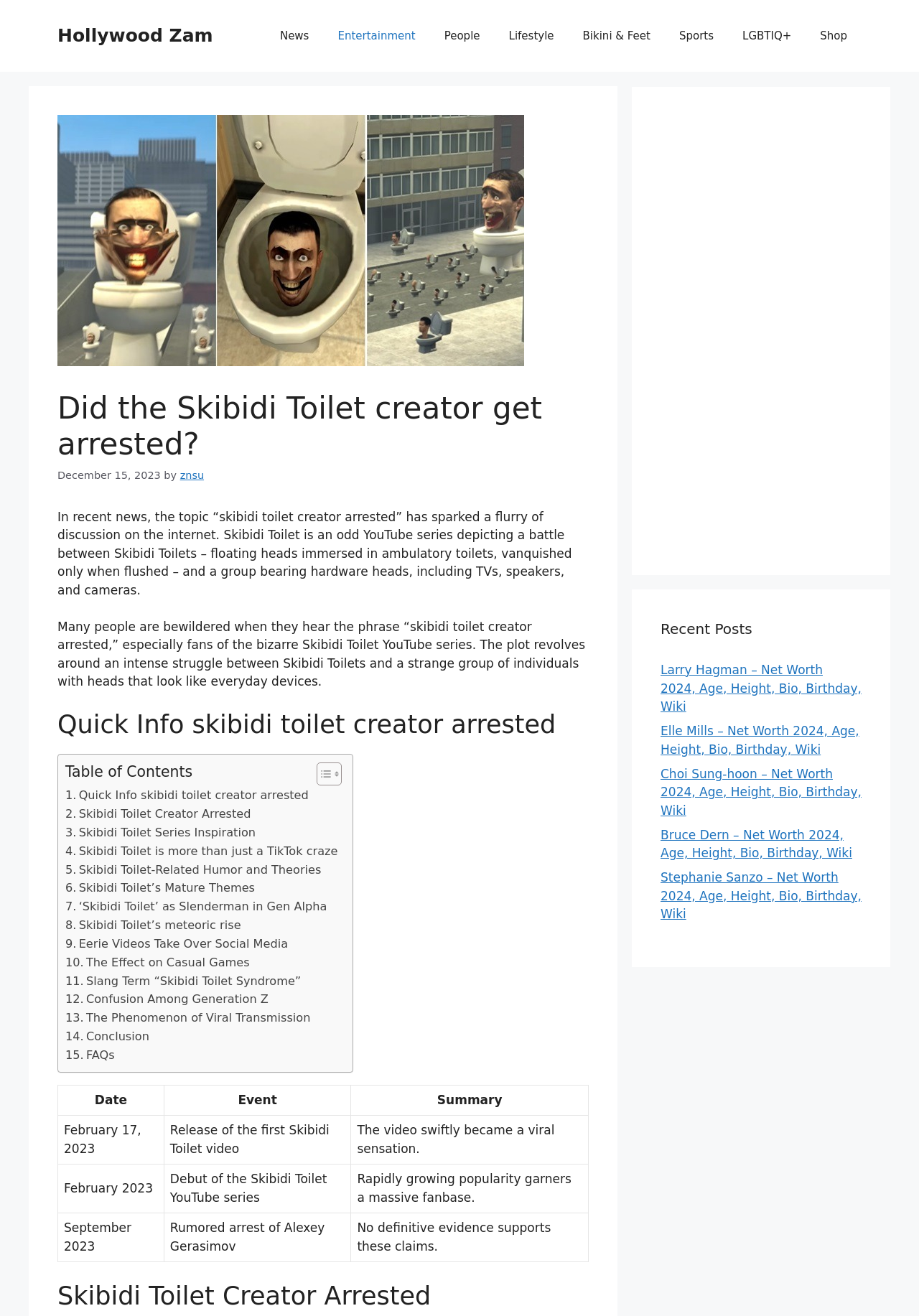How many table rows are in the table?
Respond to the question with a well-detailed and thorough answer.

I counted the number of row elements within the table element, which are three rows containing information about the Skibidi Toilet creator.